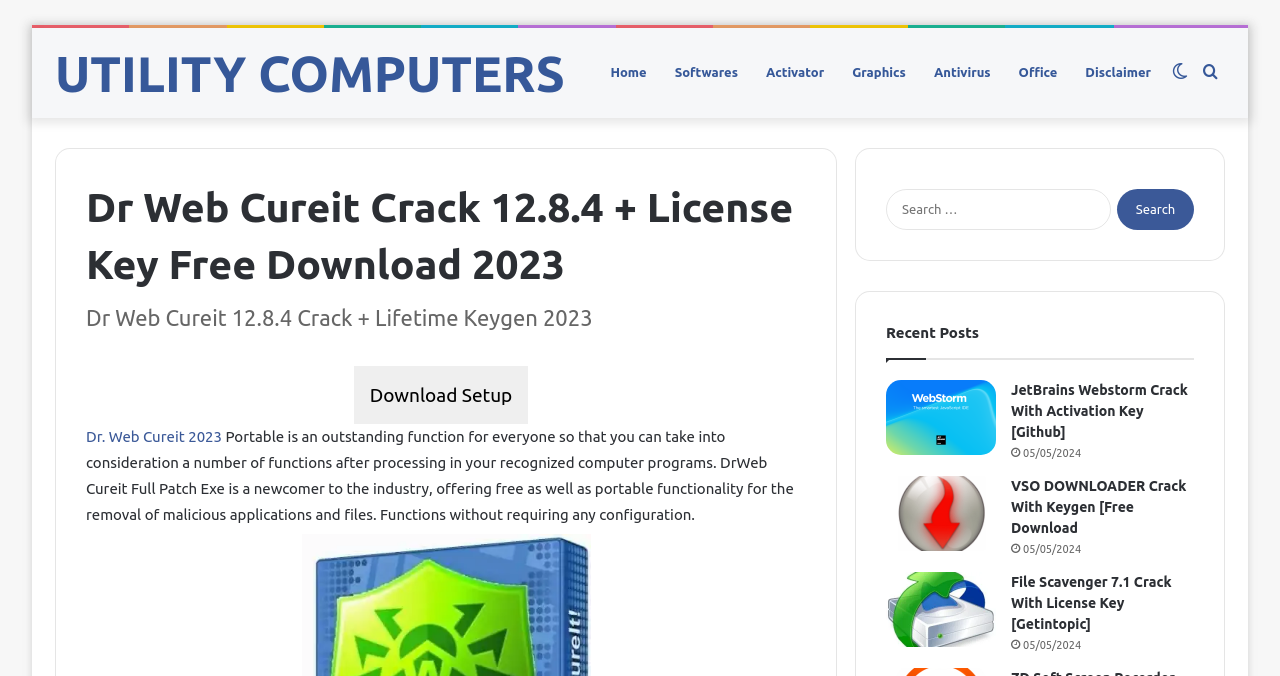Please identify the bounding box coordinates of the element's region that should be clicked to execute the following instruction: "Check the 'Recent Posts'". The bounding box coordinates must be four float numbers between 0 and 1, i.e., [left, top, right, bottom].

[0.692, 0.479, 0.765, 0.504]